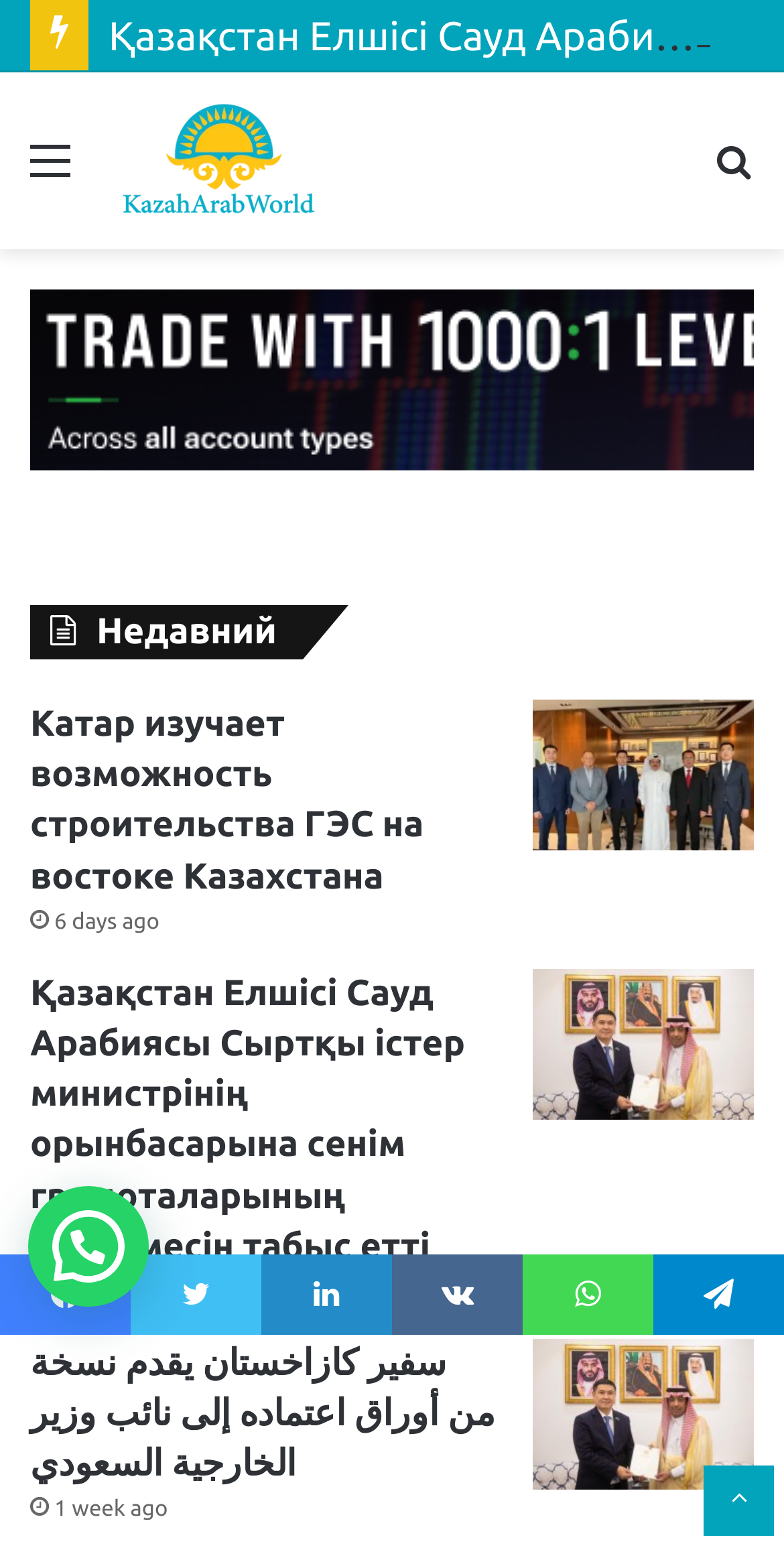Using the provided description: "Search for", find the bounding box coordinates of the corresponding UI element. The output should be four float numbers between 0 and 1, in the format [left, top, right, bottom].

[0.91, 0.084, 0.962, 0.142]